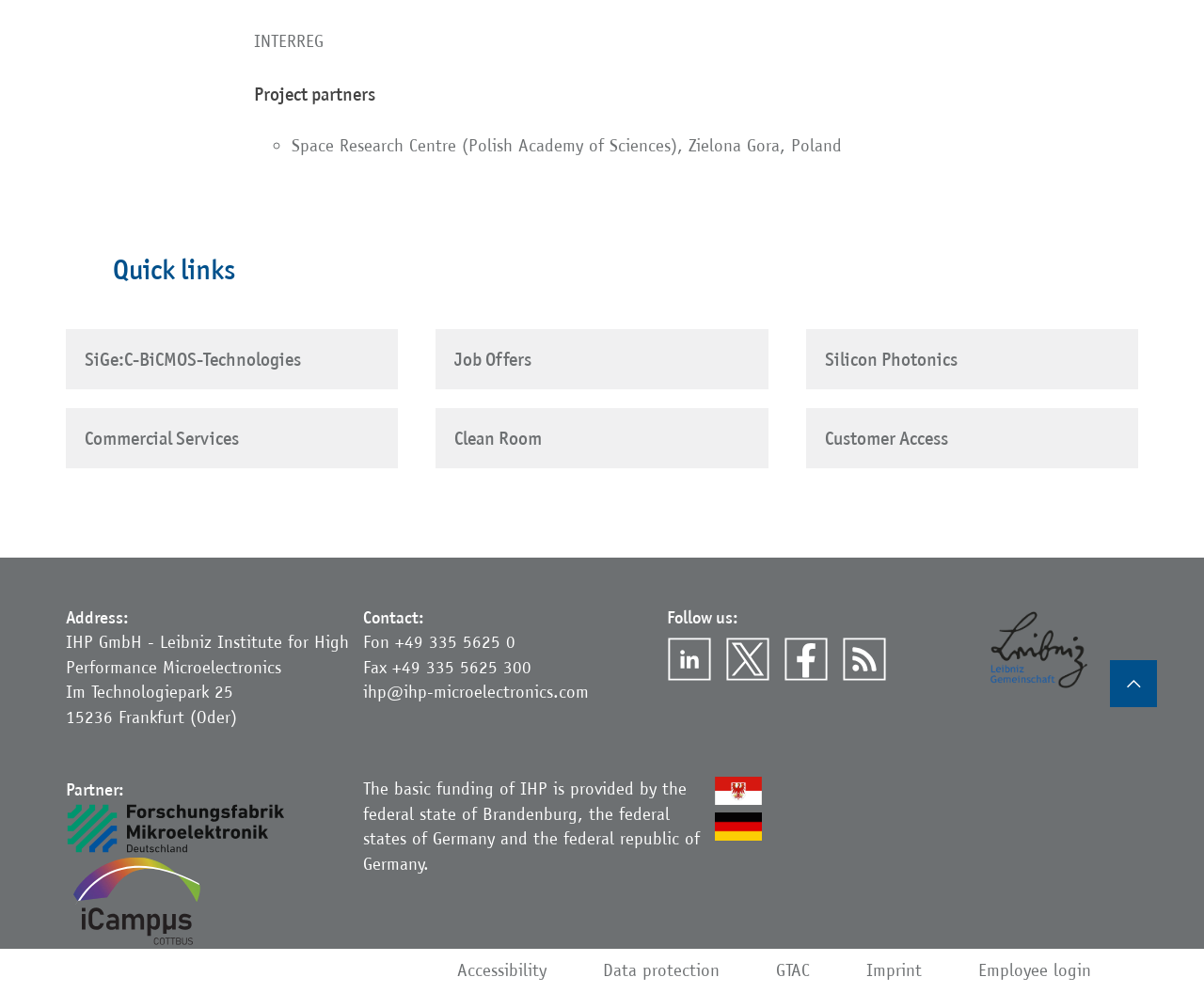Specify the bounding box coordinates (top-left x, top-left y, bottom-right x, bottom-right y) of the UI element in the screenshot that matches this description: title="RSS Feed"

[0.694, 0.474, 0.742, 0.532]